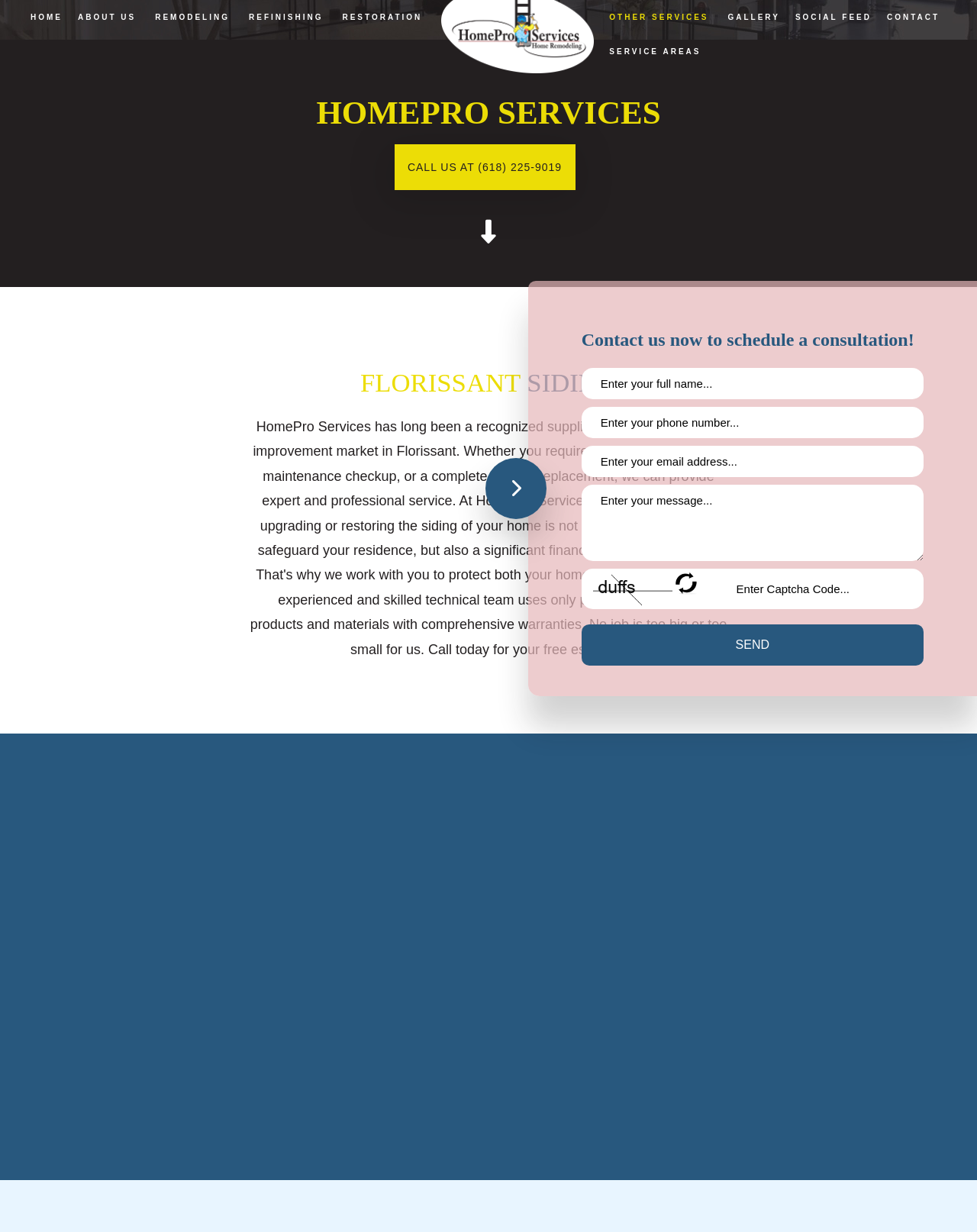Could you indicate the bounding box coordinates of the region to click in order to complete this instruction: "Click HOME".

[0.02, 0.019, 0.069, 0.046]